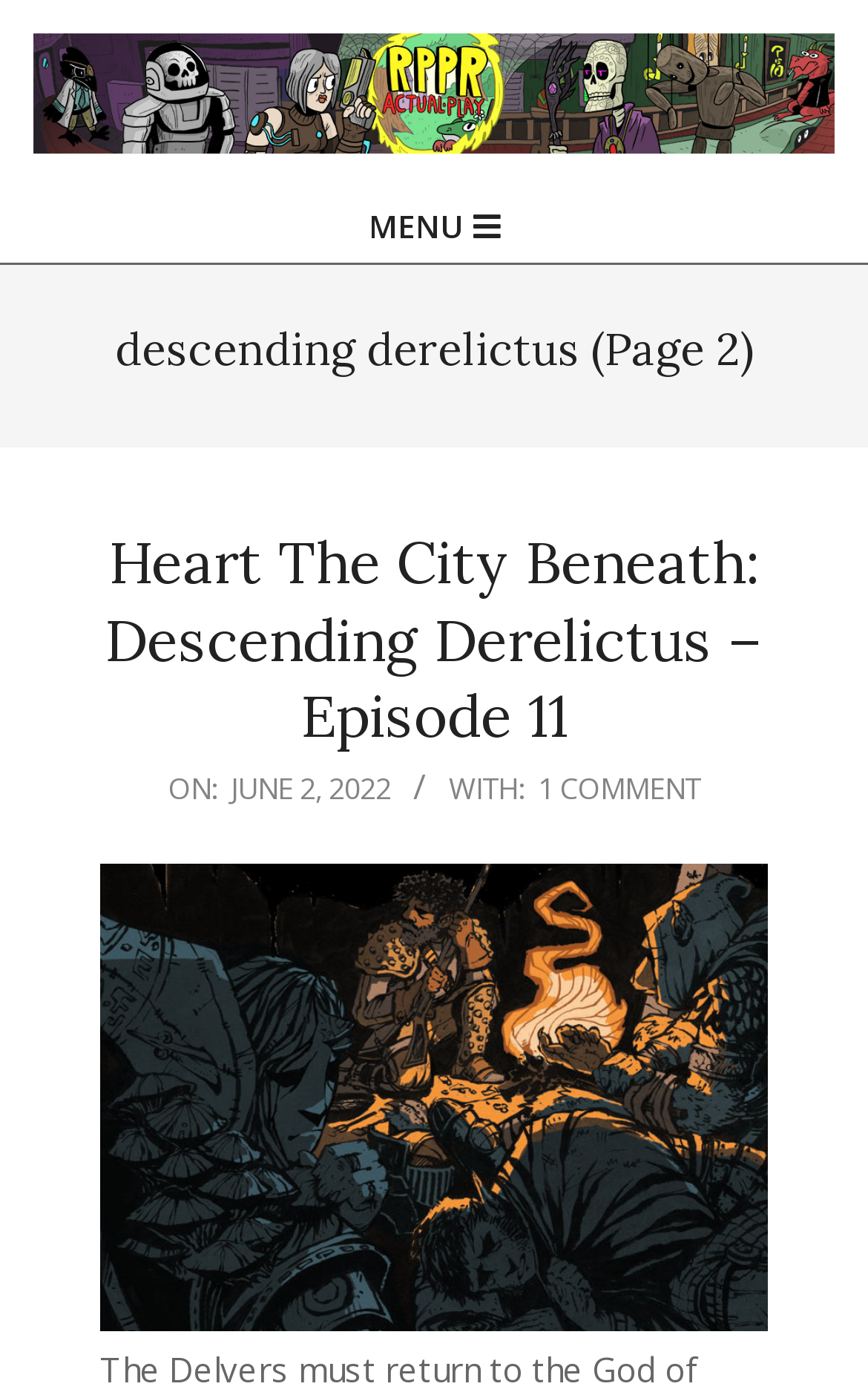What is the name of the episode?
Refer to the image and give a detailed answer to the query.

I found the answer by looking at the heading 'Heart The City Beneath: Descending Derelictus – Episode 11' which is a sub-element of the header 'descending derelictus (Page 2)'. This heading is likely to contain the name of the episode.